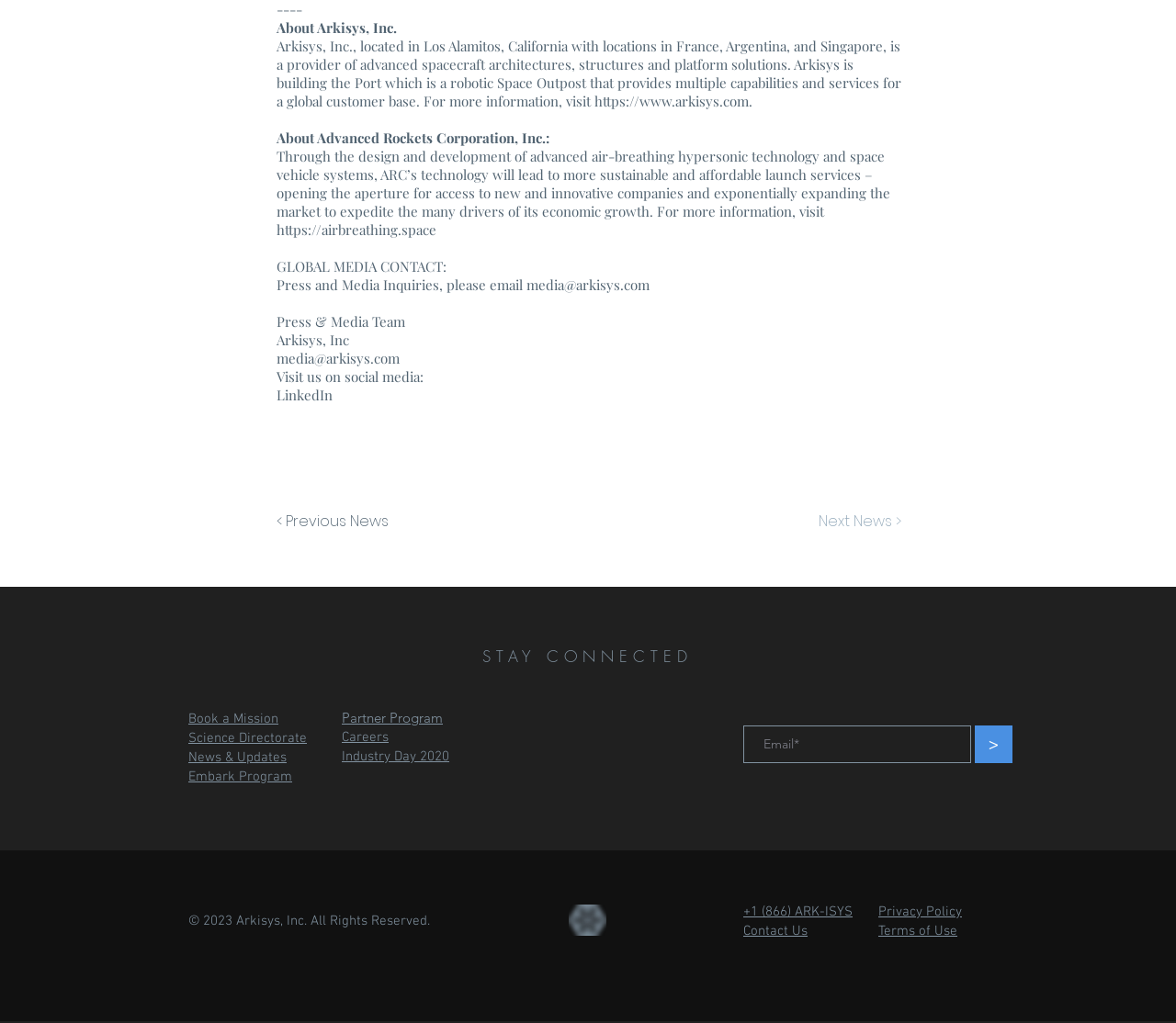Please find the bounding box coordinates of the clickable region needed to complete the following instruction: "Learn more about Advanced Rockets Corporation". The bounding box coordinates must consist of four float numbers between 0 and 1, i.e., [left, top, right, bottom].

[0.235, 0.215, 0.371, 0.233]